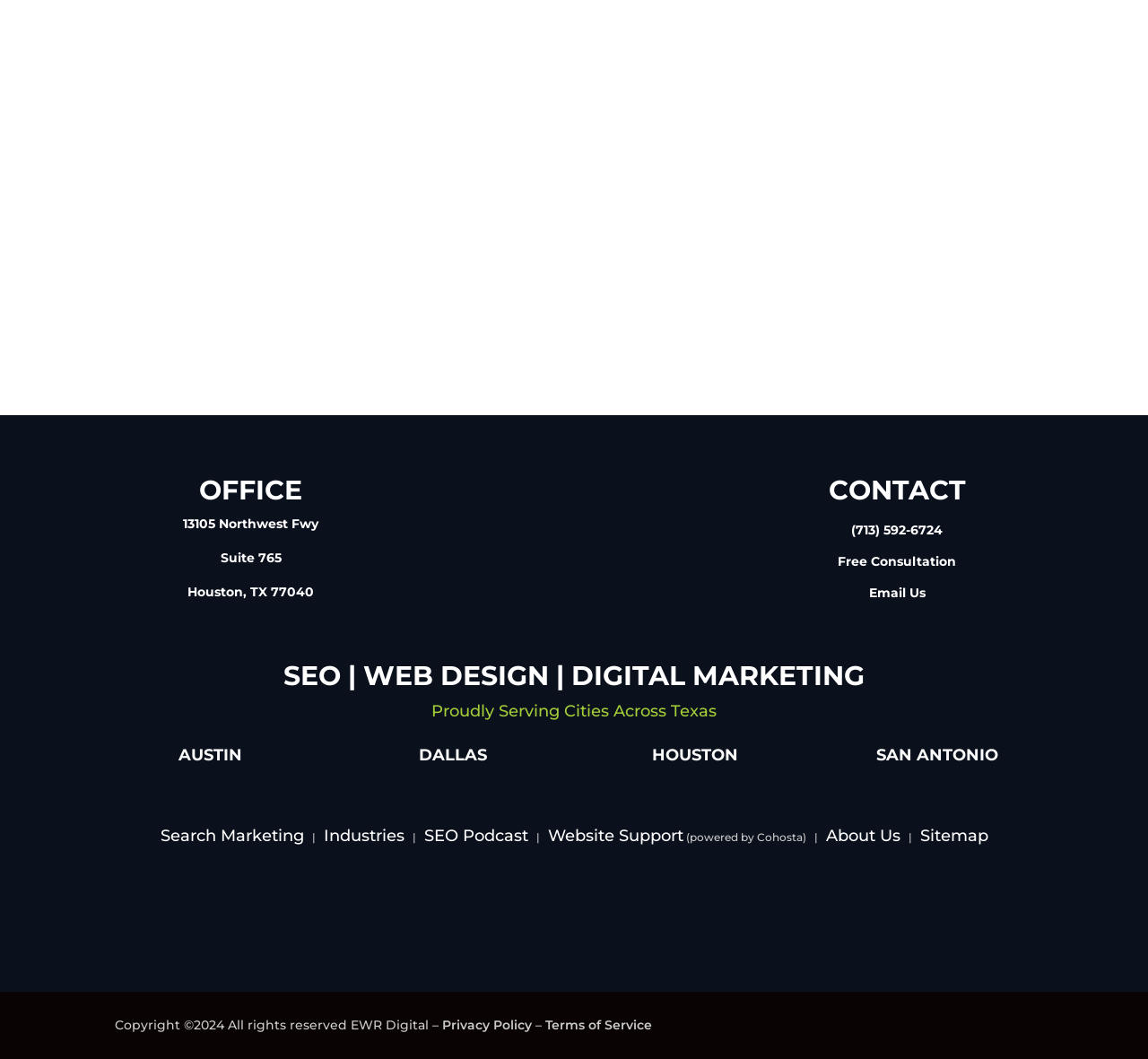Provide the bounding box coordinates of the area you need to click to execute the following instruction: "Click the 'Free Consultation' link".

[0.73, 0.522, 0.833, 0.538]